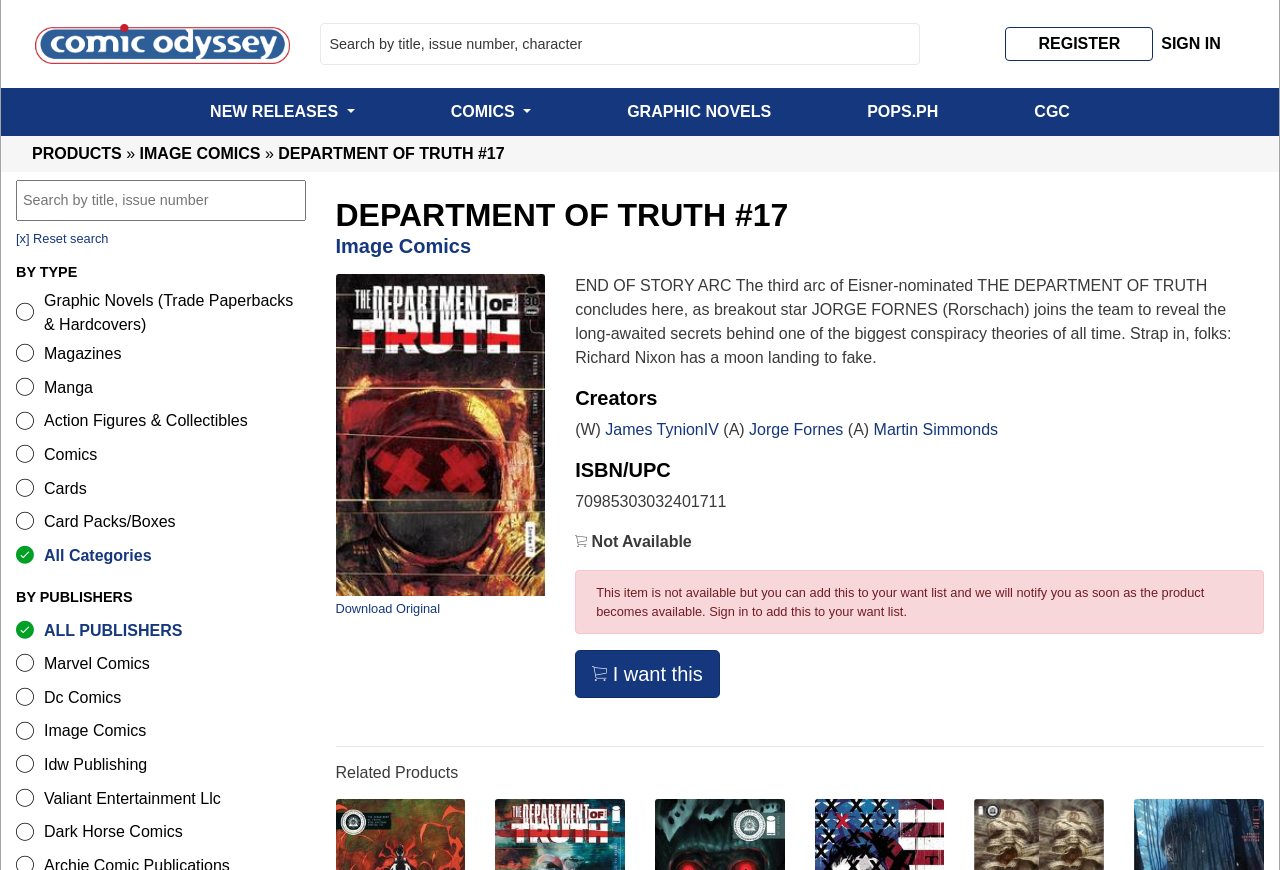Given the webpage screenshot and the description, determine the bounding box coordinates (top-left x, top-left y, bottom-right x, bottom-right y) that define the location of the UI element matching this description: Action Figures & Collectibles

[0.012, 0.465, 0.239, 0.504]